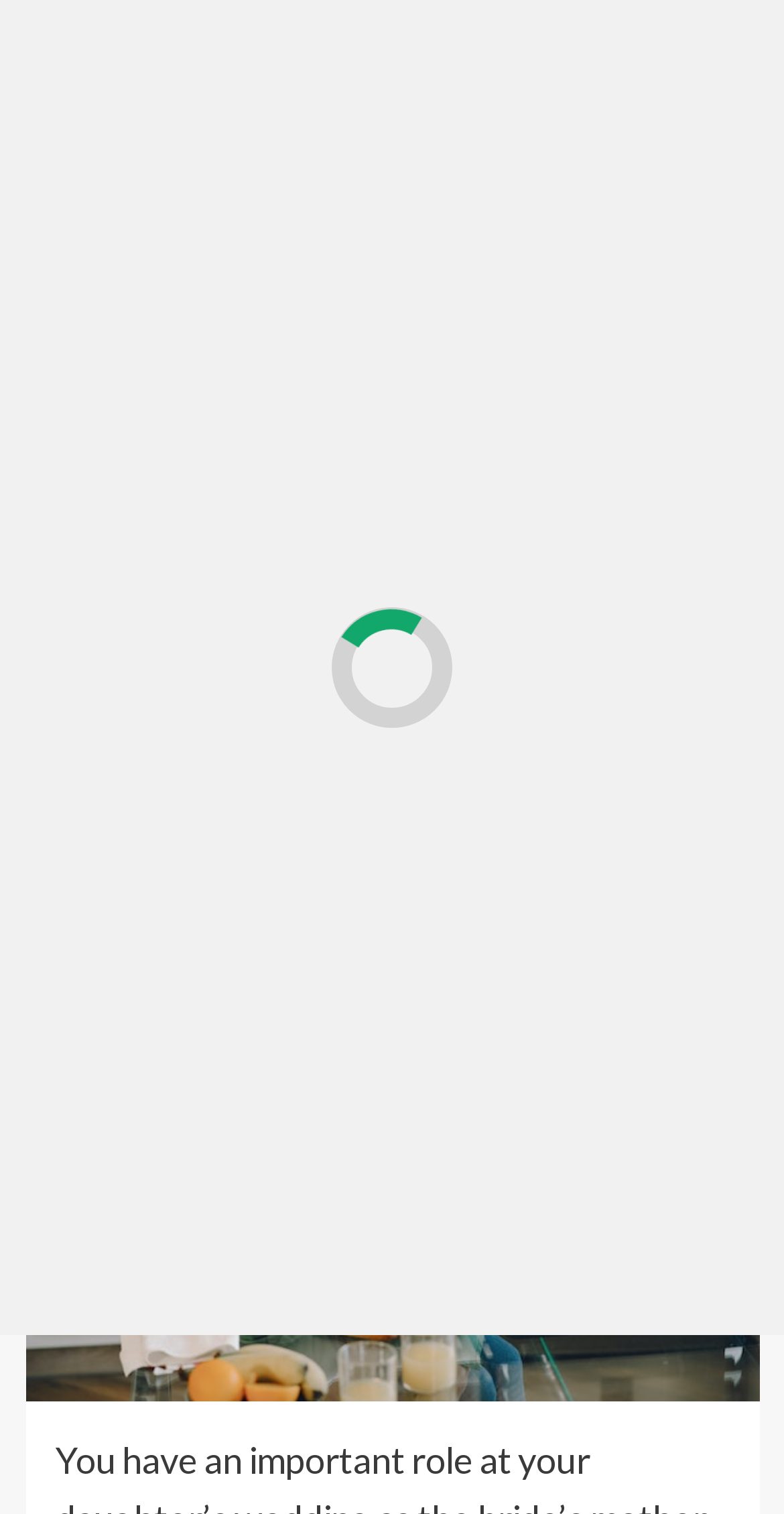Write a detailed summary of the webpage, including text, images, and layout.

The webpage is a comprehensive guide to finding the perfect mother of the bride dress for a daughter's wedding. At the top left of the page, there is a link to "GUEST POST" and a static text "GUEST POST IN UK" positioned next to it. Below these elements, there is a primary menu with a label "Primary Menu" on the left side. 

On the right side of the primary menu, there is a search icon represented by "\uf002". When clicked, it expands to a header section that occupies most of the page. This section contains a link to "Beauty" on the top left, followed by a heading that summarizes the content of the page: "The Perfect Guide to Finding the Best Mother of the Bride Dress for Your Daughter’s Big Day". 

Below the heading, there are three links: "Warshan 23", "March 23, 2023", and an icon "\ue908 0" with a number inside, likely indicating the number of comments or views. These links are positioned in a horizontal line, with "Warshan 23" on the left, "March 23, 2023" in the middle, and the icon on the right.